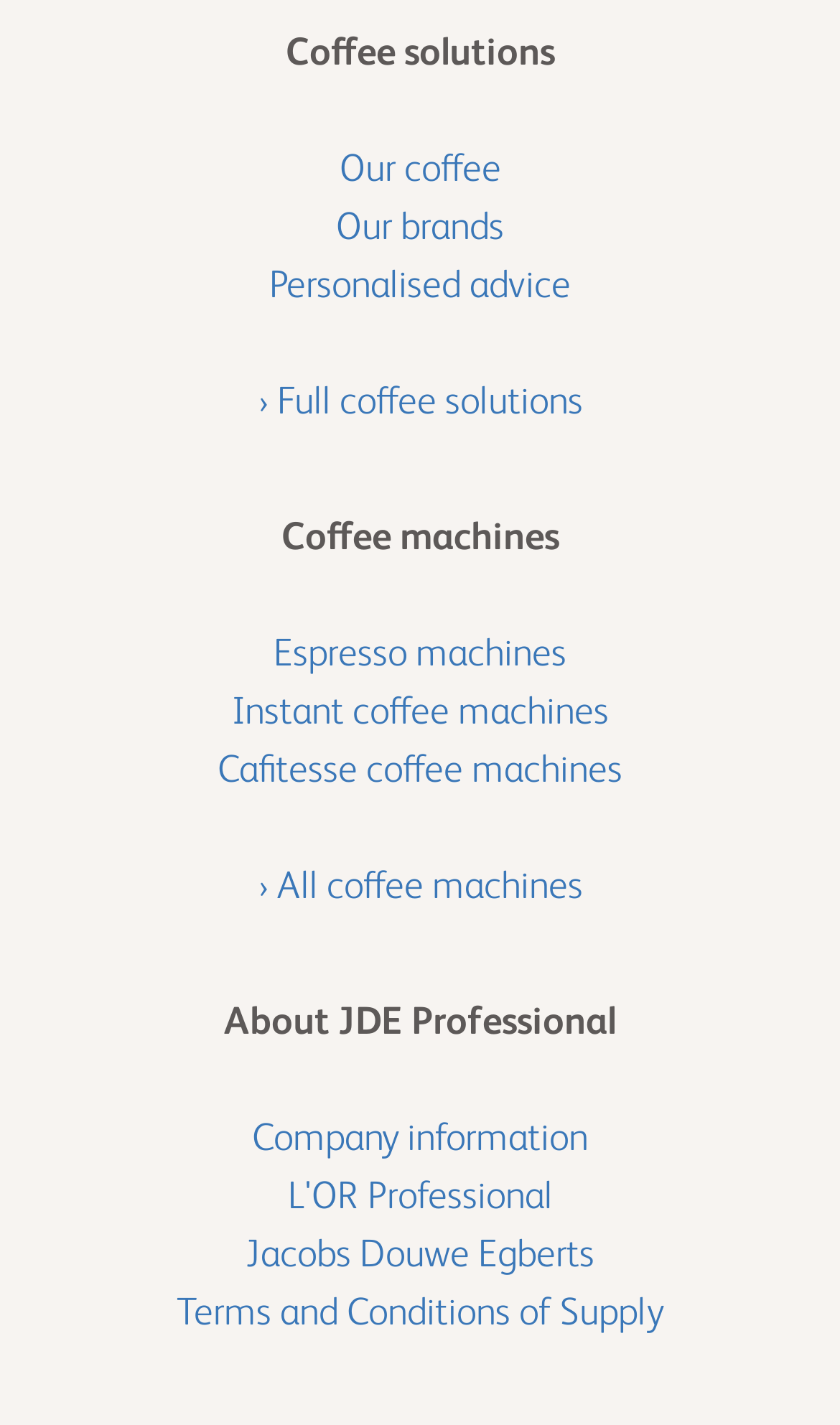Determine the bounding box coordinates for the clickable element required to fulfill the instruction: "Explore espresso machines". Provide the coordinates as four float numbers between 0 and 1, i.e., [left, top, right, bottom].

[0.326, 0.442, 0.674, 0.474]